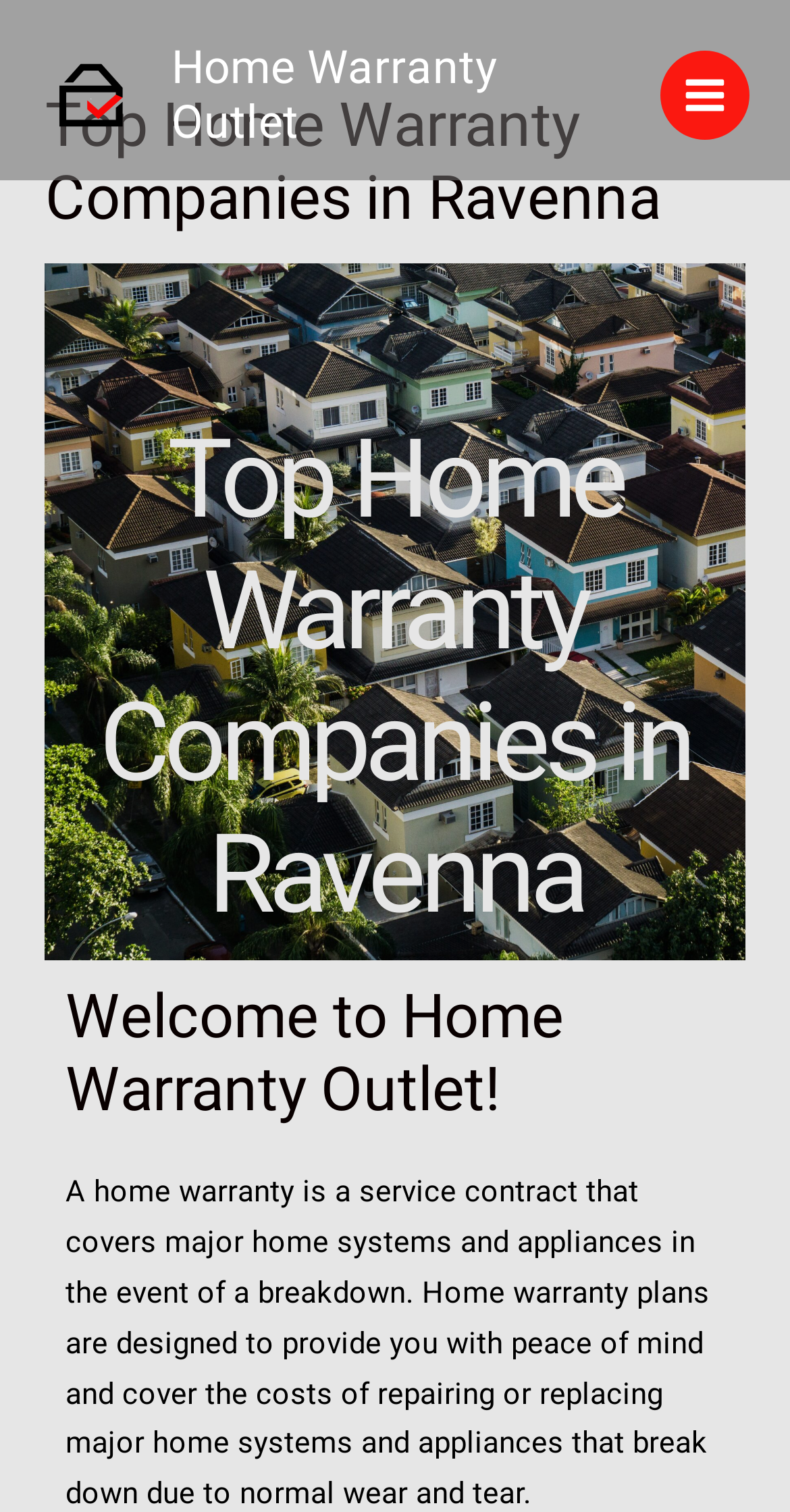Present a detailed account of what is displayed on the webpage.

The webpage is about comparing and choosing home warranty companies in Ravenna. At the top left, there is a logo of "Home Warranty Outlet" with a link to the website's homepage. Below the logo, there is a larger header that reads "Top Home Warranty Companies in Ravenna". 

On the top right, there is a main menu button that can be expanded. To the left of the main menu button, there is another link to "Home Warranty Outlet". 

The main content of the webpage is divided into sections. The first section has a heading that repeats the title "Top Home Warranty Companies in Ravenna". The second section has a heading that welcomes users to "Home Warranty Outlet". 

Below the welcome message, there is a paragraph of text that explains what a home warranty is and how it can provide peace of mind and cover the costs of repairing or replacing major home systems and appliances that break down due to normal wear and tear. This text is located near the bottom of the page.